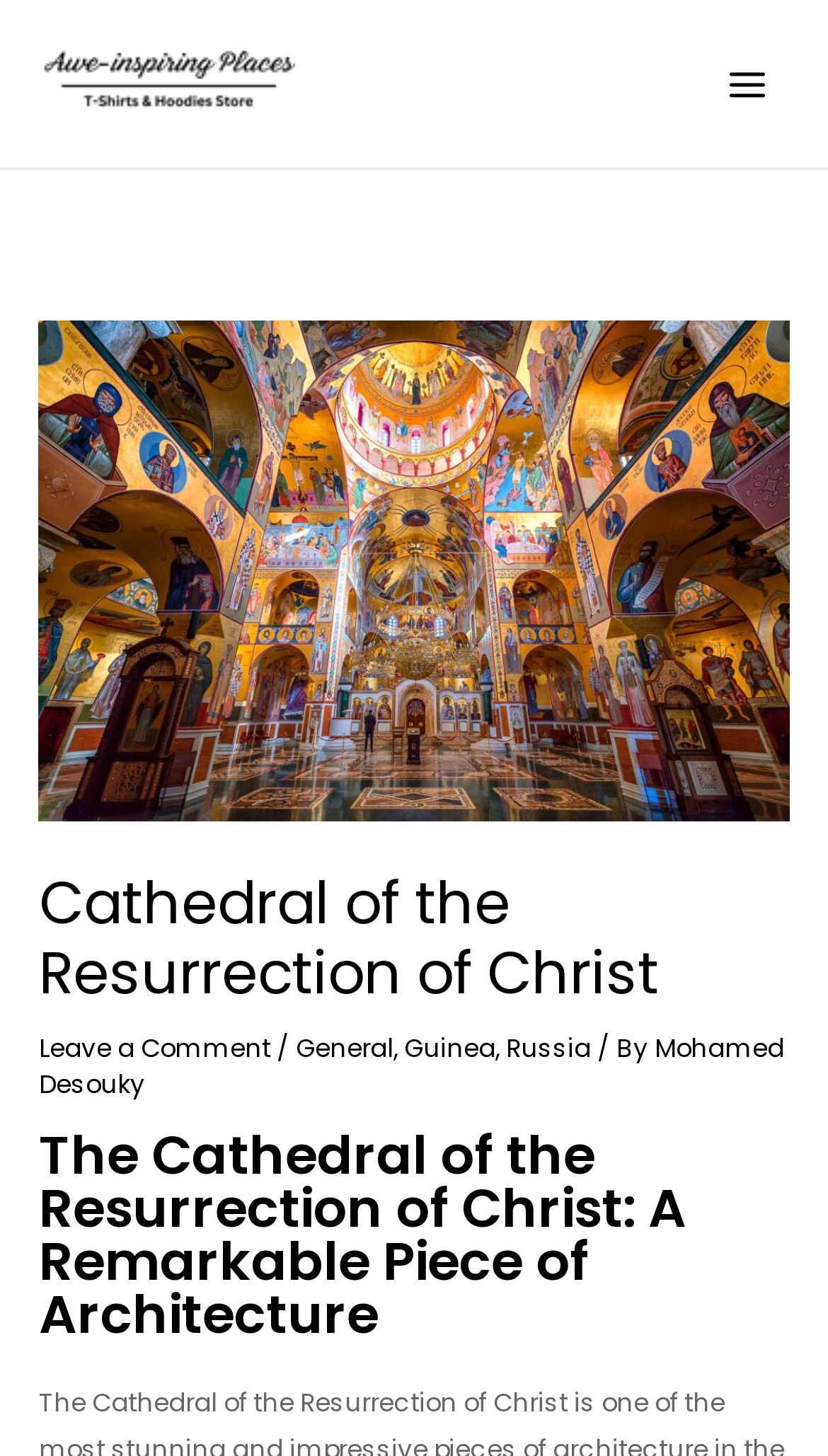With reference to the image, please provide a detailed answer to the following question: What is the name of the cathedral?

The name of the cathedral can be found in the heading element, which is 'Cathedral of the Resurrection of Christ'. This heading is a child of the HeaderAsNonLandmark element, which is a child of the main content area of the webpage.